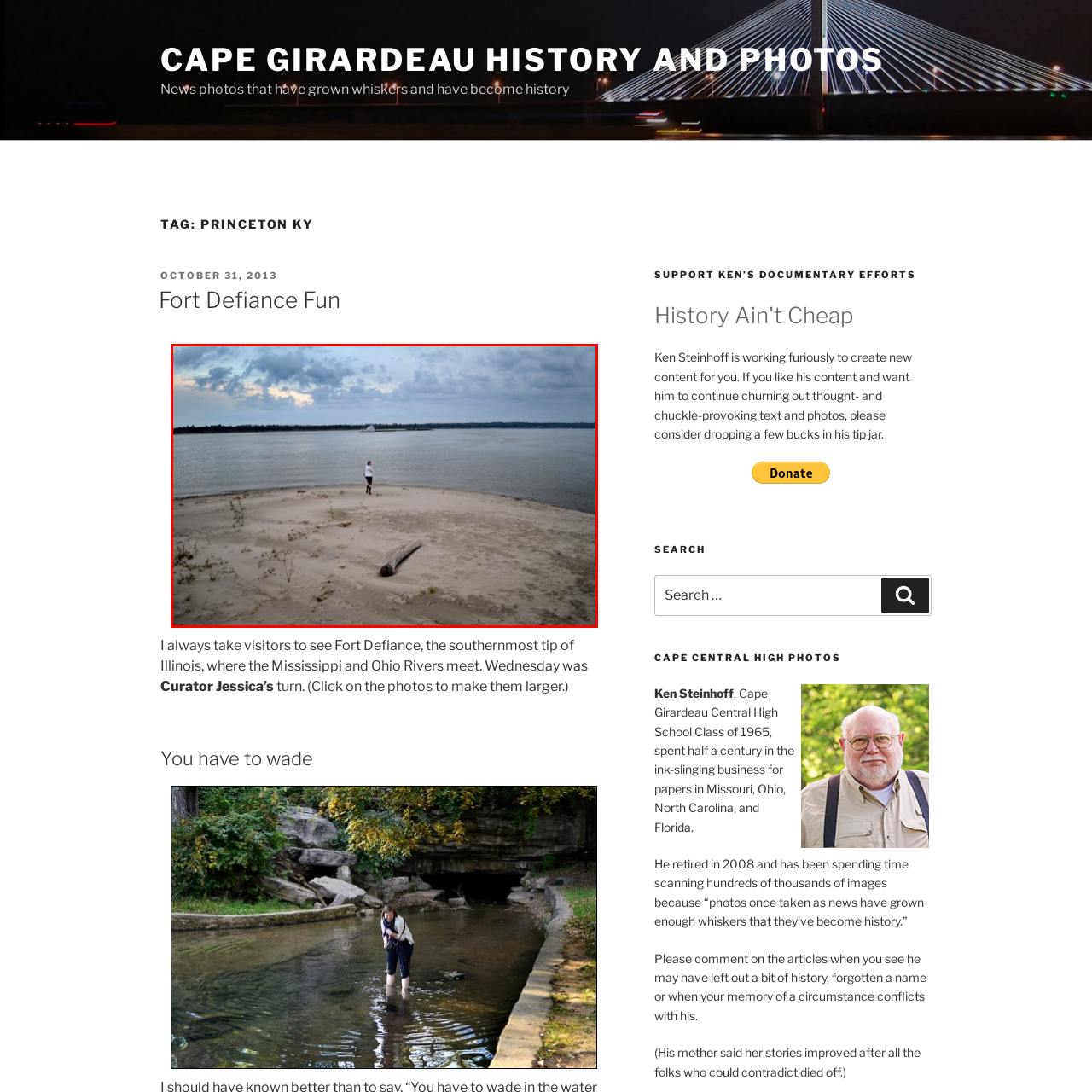What is resting on the sandy shore?
Inspect the image surrounded by the red bounding box and answer the question using a single word or a short phrase.

A large log